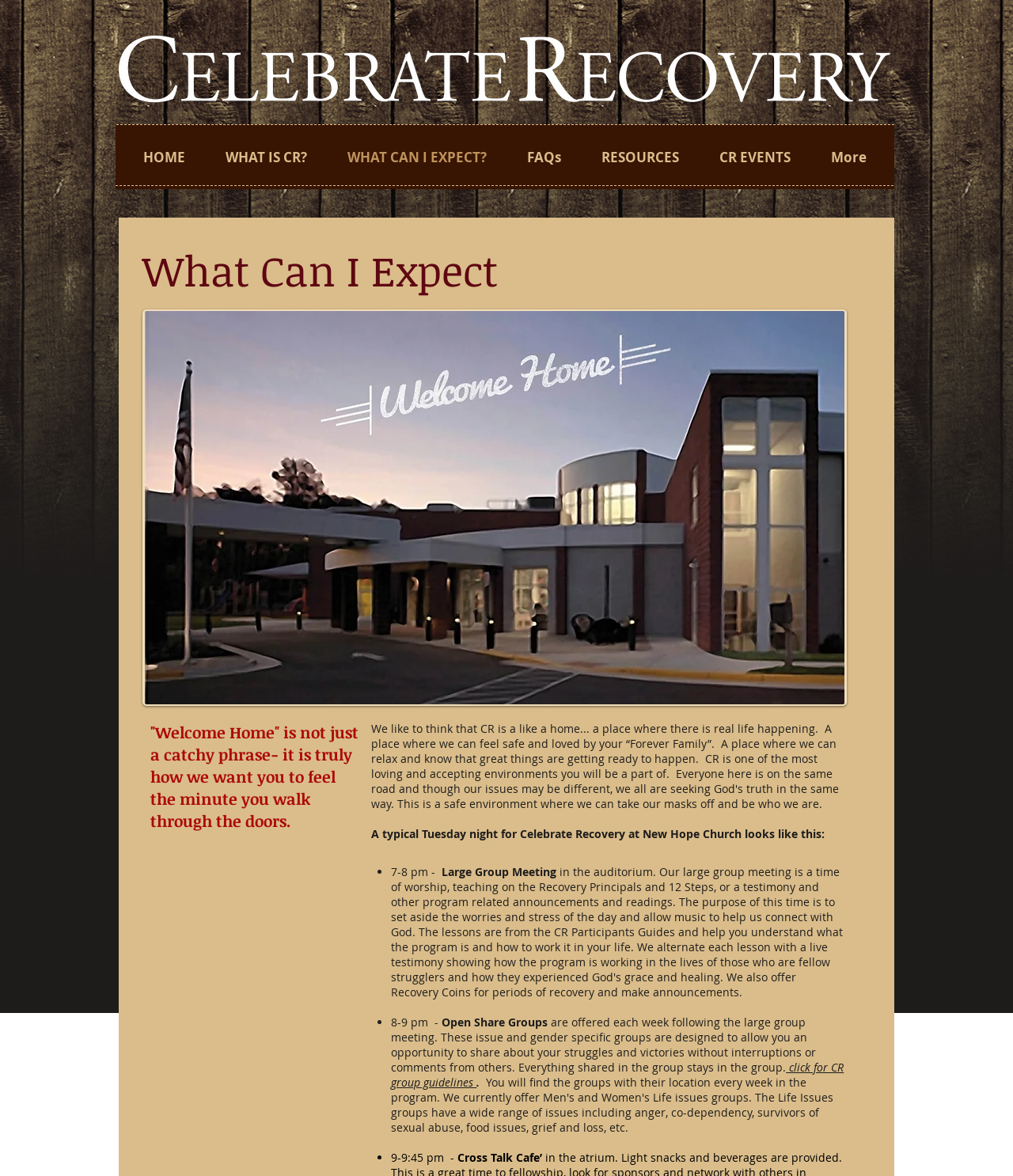Extract the bounding box coordinates of the UI element described: "click for CR group guidelines". Provide the coordinates in the format [left, top, right, bottom] with values ranging from 0 to 1.

[0.386, 0.901, 0.833, 0.927]